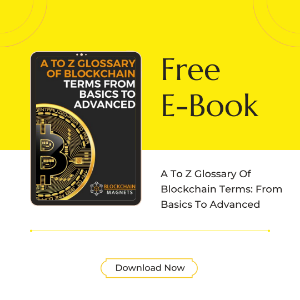Answer the question using only a single word or phrase: 
What is the call-to-action on the button?

Download Now